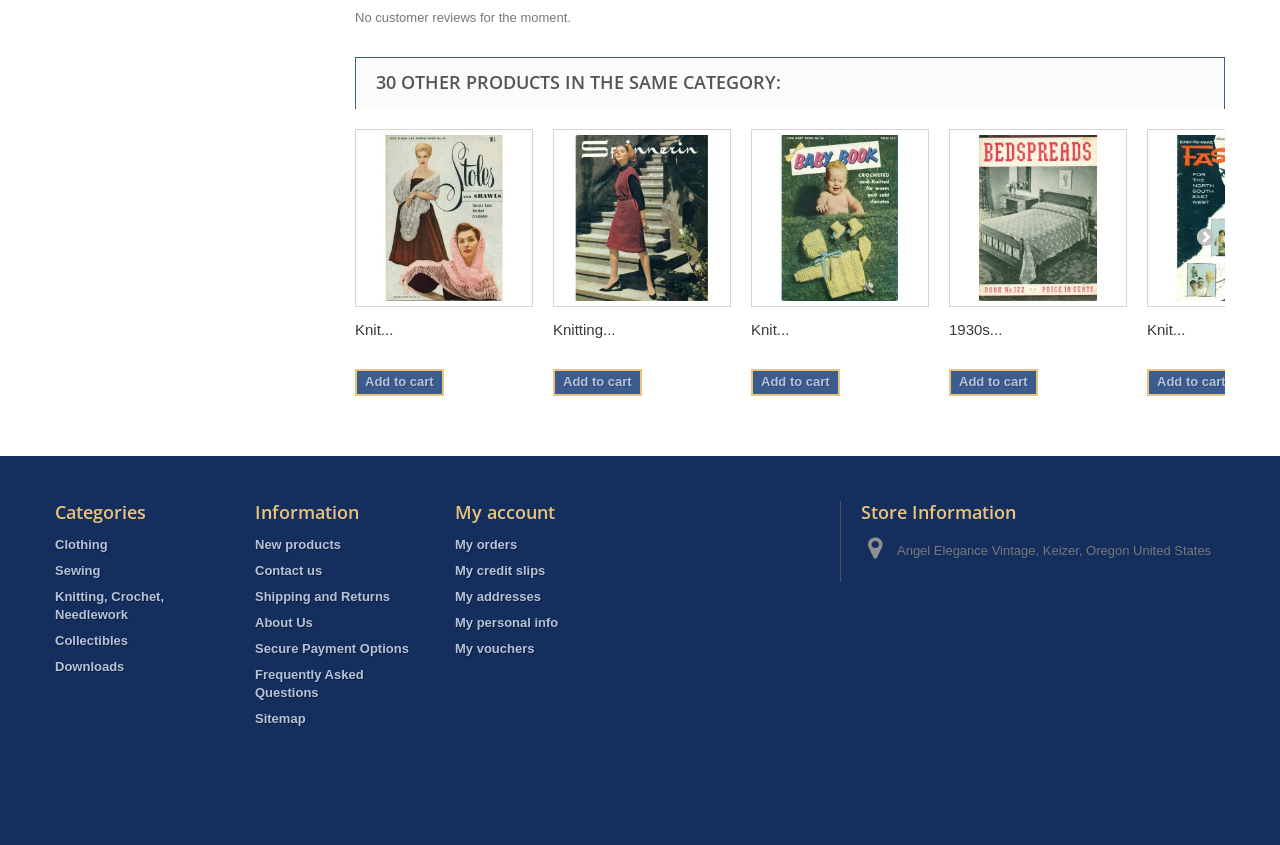How many categories are listed?
Please provide a single word or phrase as the answer based on the screenshot.

5